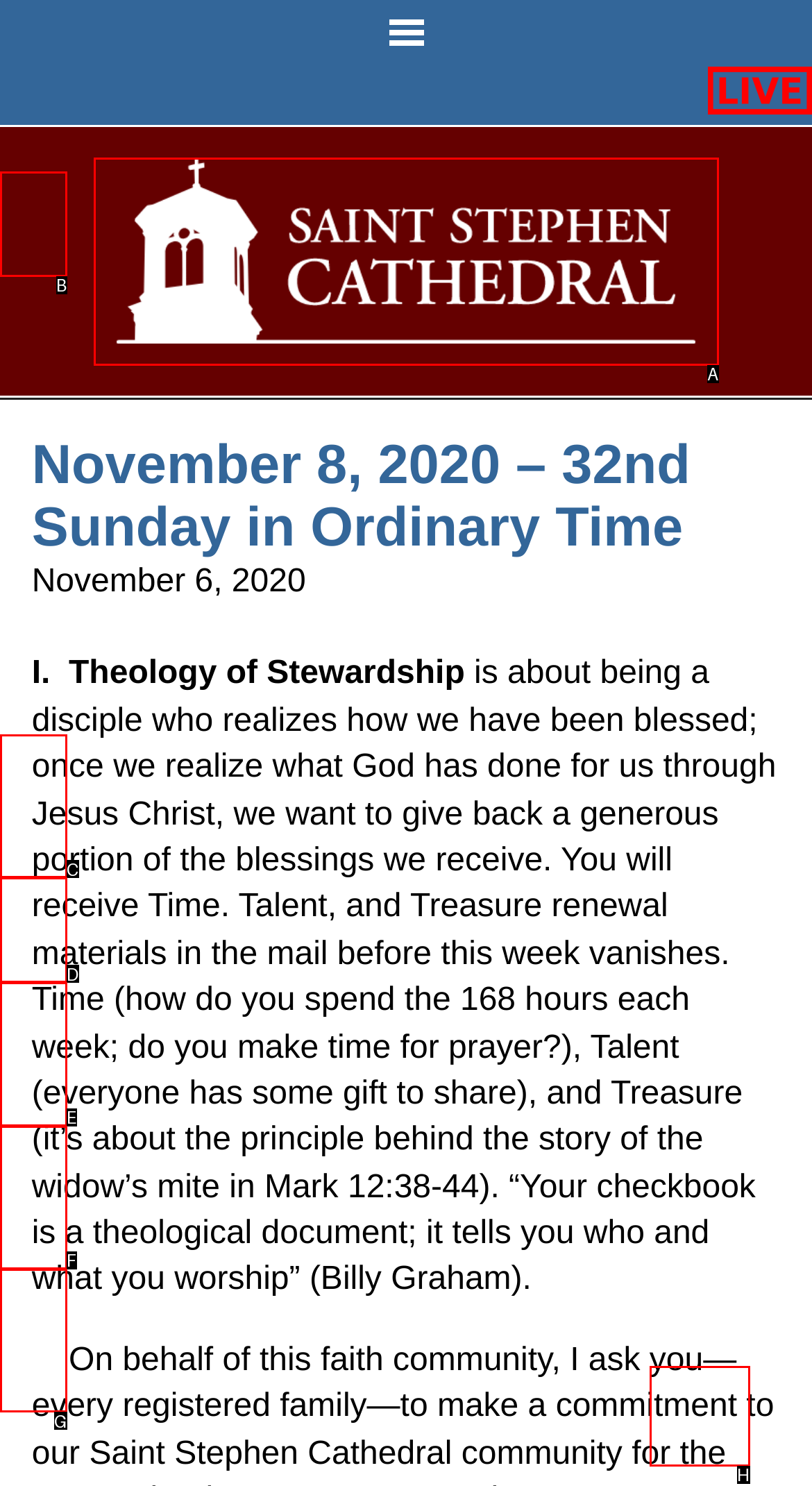From the given choices, determine which HTML element aligns with the description: Get Involved! Respond with the letter of the appropriate option.

F